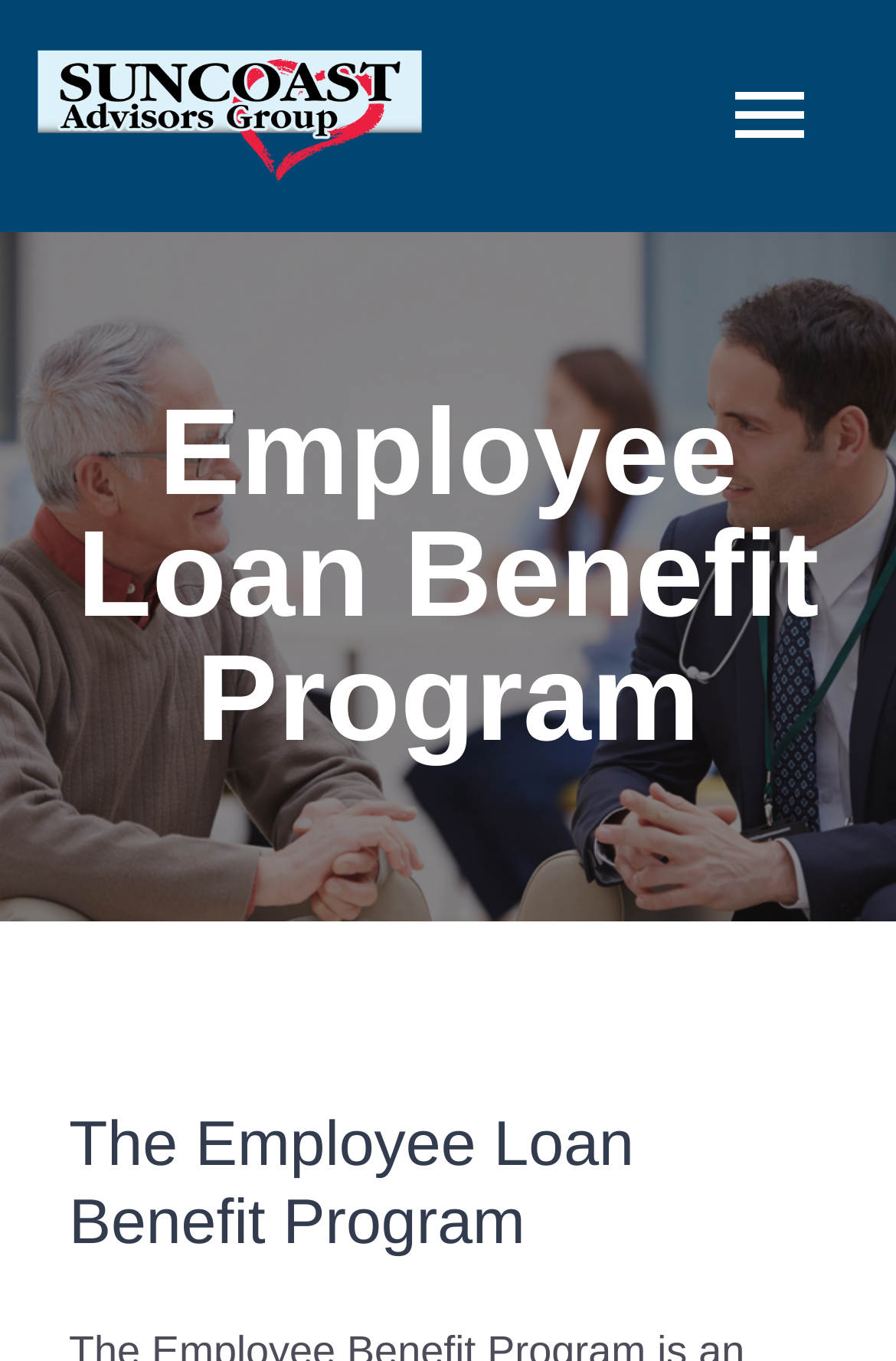Please give a succinct answer to the question in one word or phrase:
Can the navigation menu be toggled?

Yes